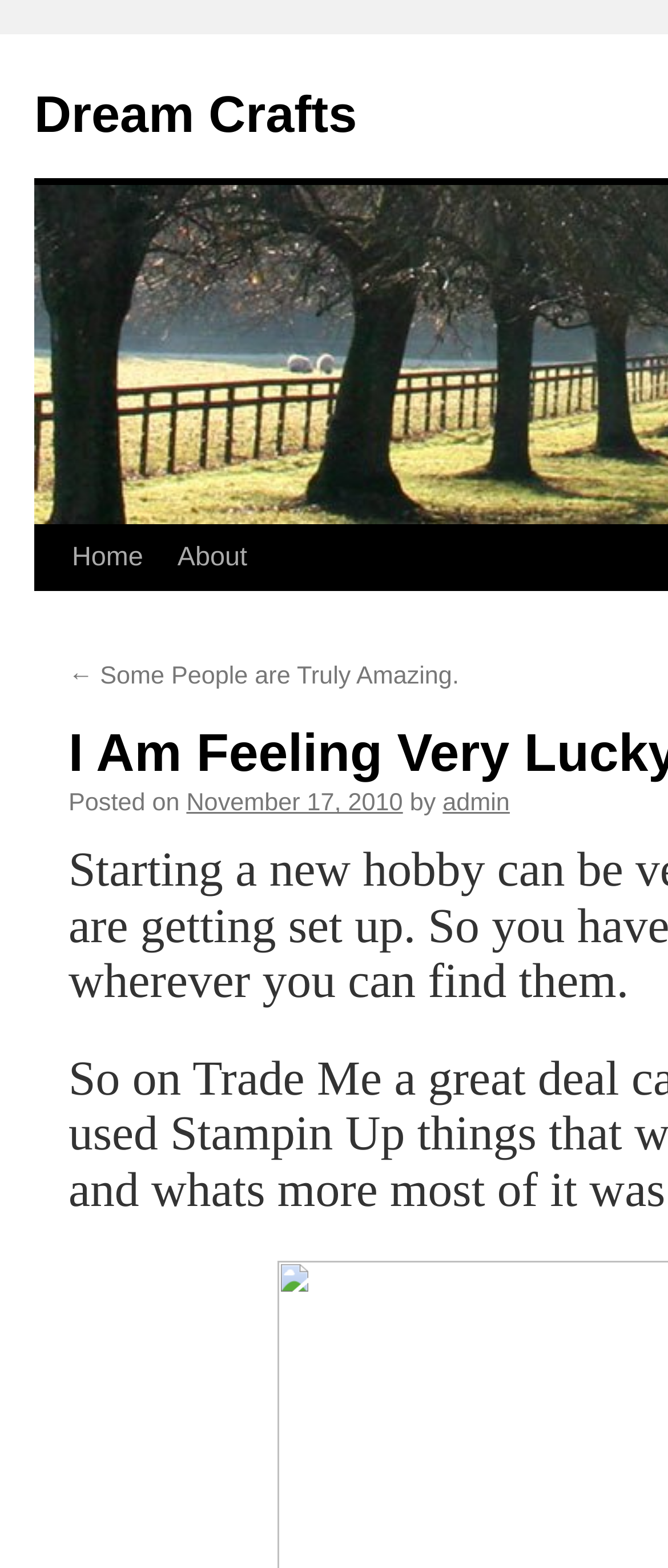Find the bounding box coordinates for the HTML element described as: "Dream Crafts". The coordinates should consist of four float values between 0 and 1, i.e., [left, top, right, bottom].

[0.051, 0.056, 0.534, 0.092]